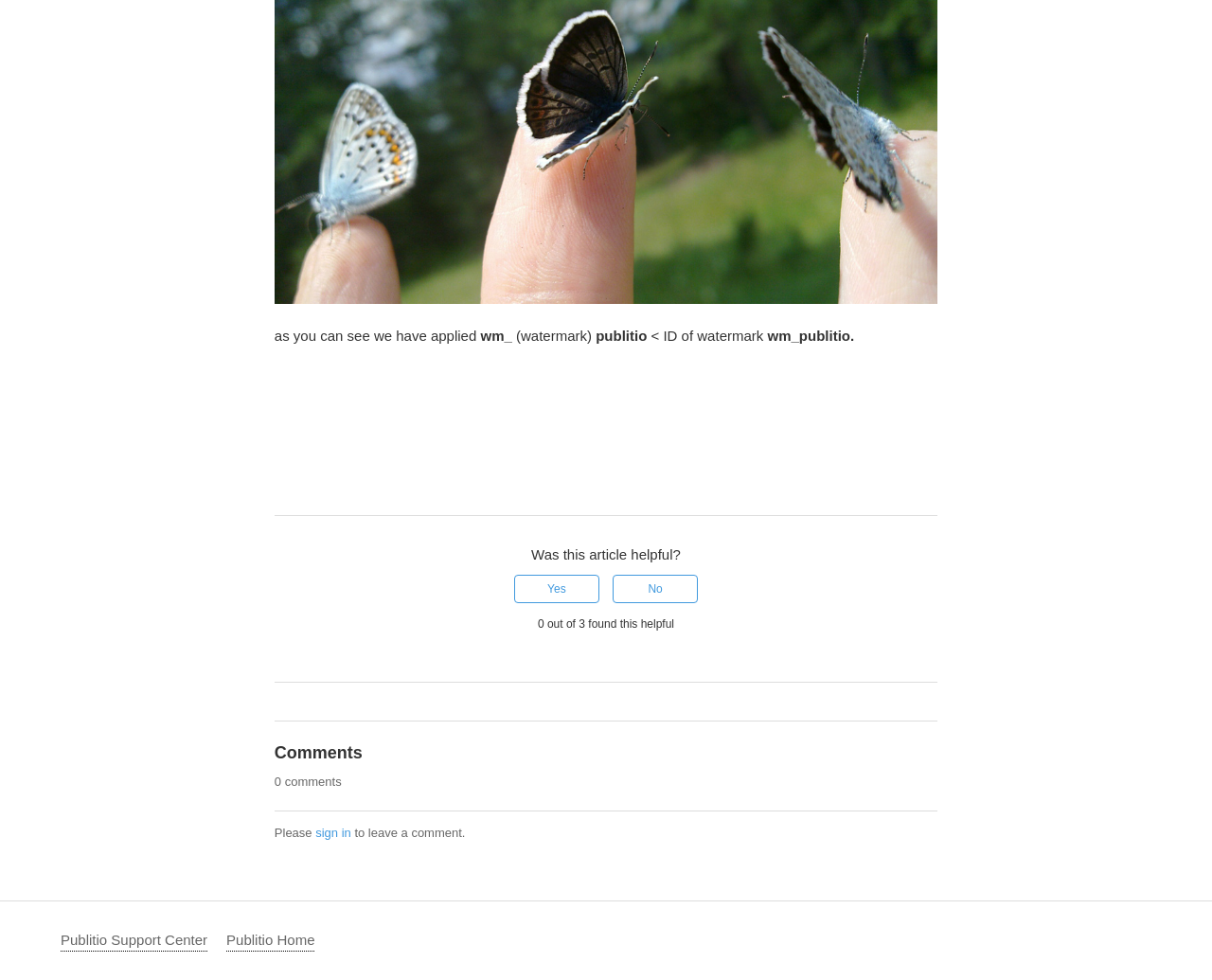Examine the screenshot and answer the question in as much detail as possible: How many comments are there on this page?

The number of comments can be found in the header section of the webpage, where it says 'Comments' and '0 comments'.